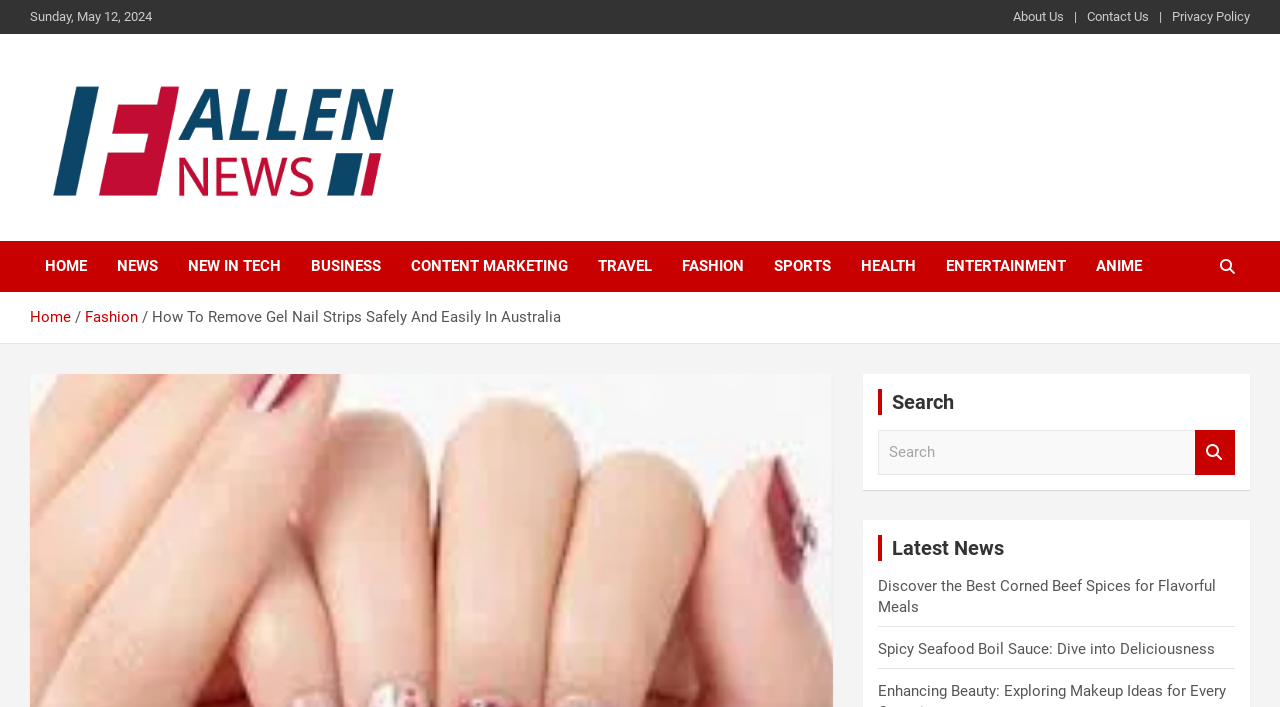Locate the bounding box coordinates of the clickable region necessary to complete the following instruction: "search for something". Provide the coordinates in the format of four float numbers between 0 and 1, i.e., [left, top, right, bottom].

[0.686, 0.608, 0.934, 0.671]